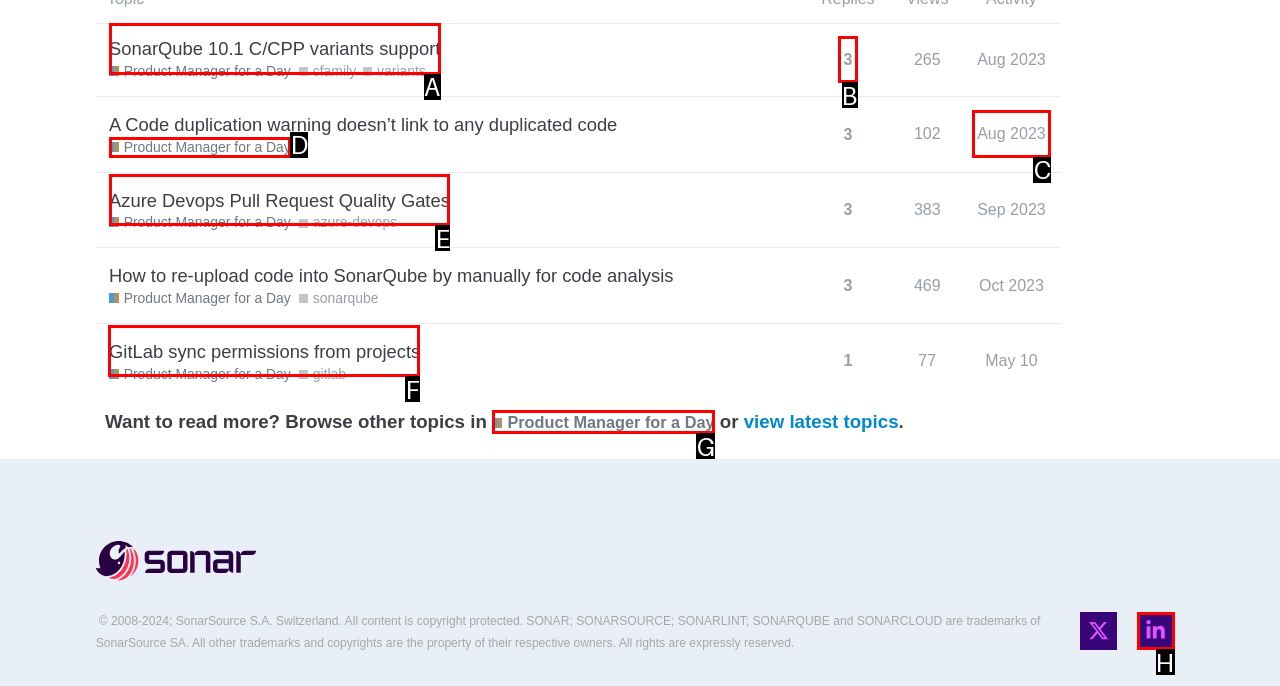Tell me the letter of the UI element I should click to accomplish the task: Check the topic 'GitLab sync permissions from projects' based on the choices provided in the screenshot.

F